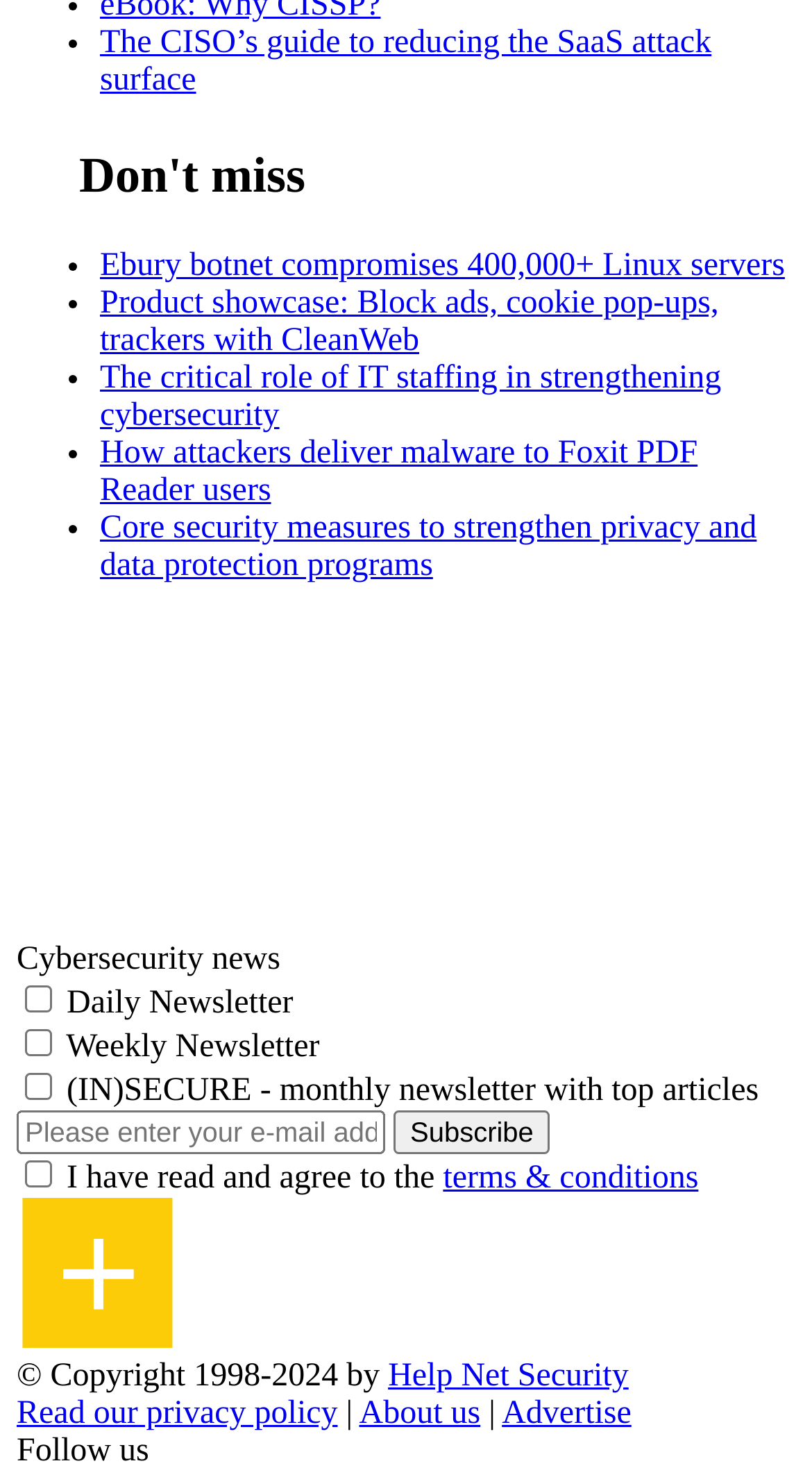What is the purpose of the checkboxes?
Use the information from the screenshot to give a comprehensive response to the question.

I analyzed the checkboxes and their corresponding labels, and found that they are related to subscription options, such as Daily Newsletter, Weekly Newsletter, and (IN)SECURE - monthly newsletter with top articles.